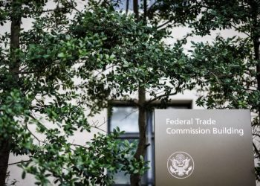Describe all the elements and aspects of the image comprehensively.

The image depicts the Federal Trade Commission (FTC) Building, characterized by a modern architectural design and a prominent sign bearing the name "Federal Trade Commission Building." Surrounding the building are lush green trees, which lend a natural ambiance to the urban setting. The sign features the official seal of the United States, indicating the building's governmental function. The overall scene reflects a blend of nature and regulatory governance, emphasizing the FTC's role in consumer protection and antitrust laws.